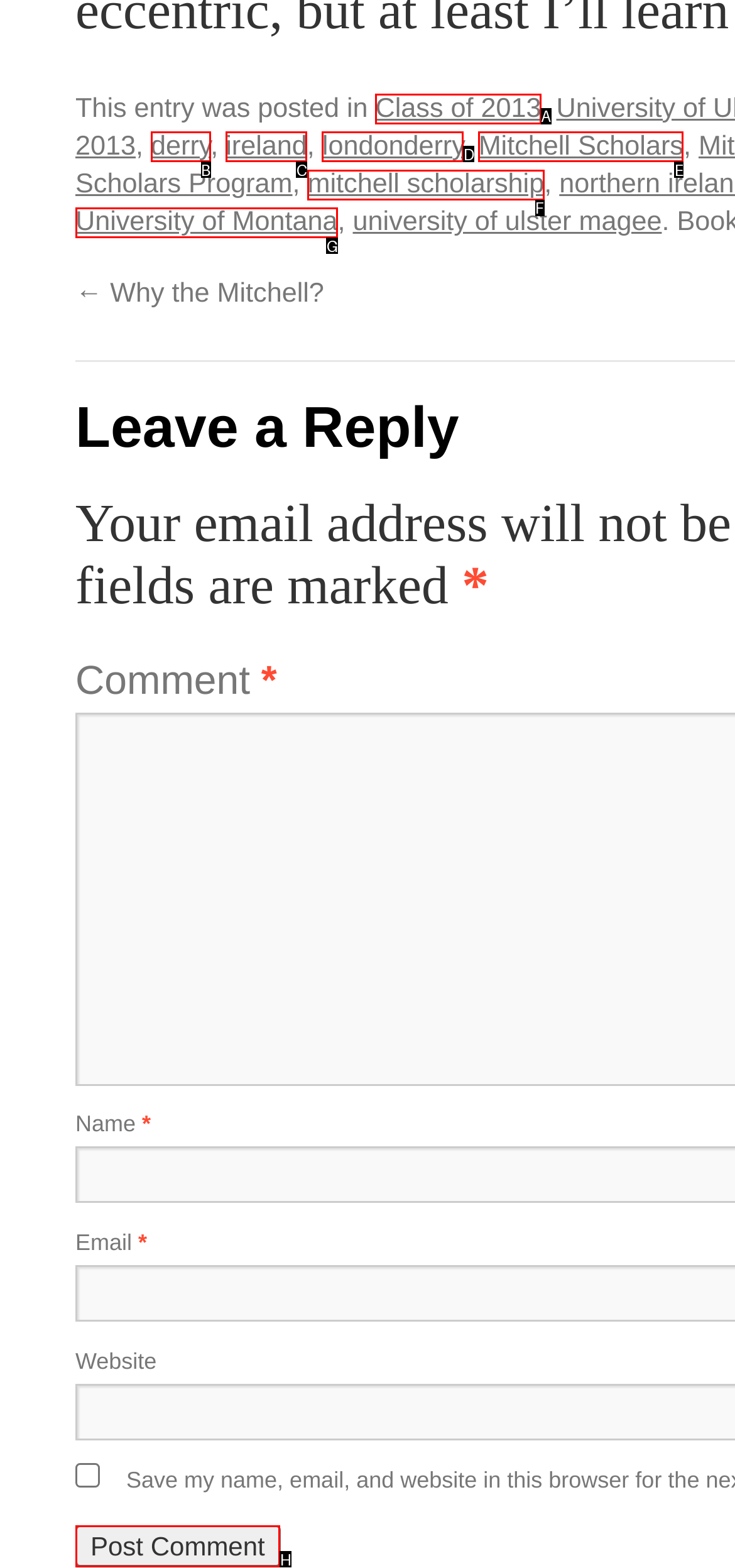Determine which HTML element to click for this task: Click on the 'Class of 2013' link Provide the letter of the selected choice.

A